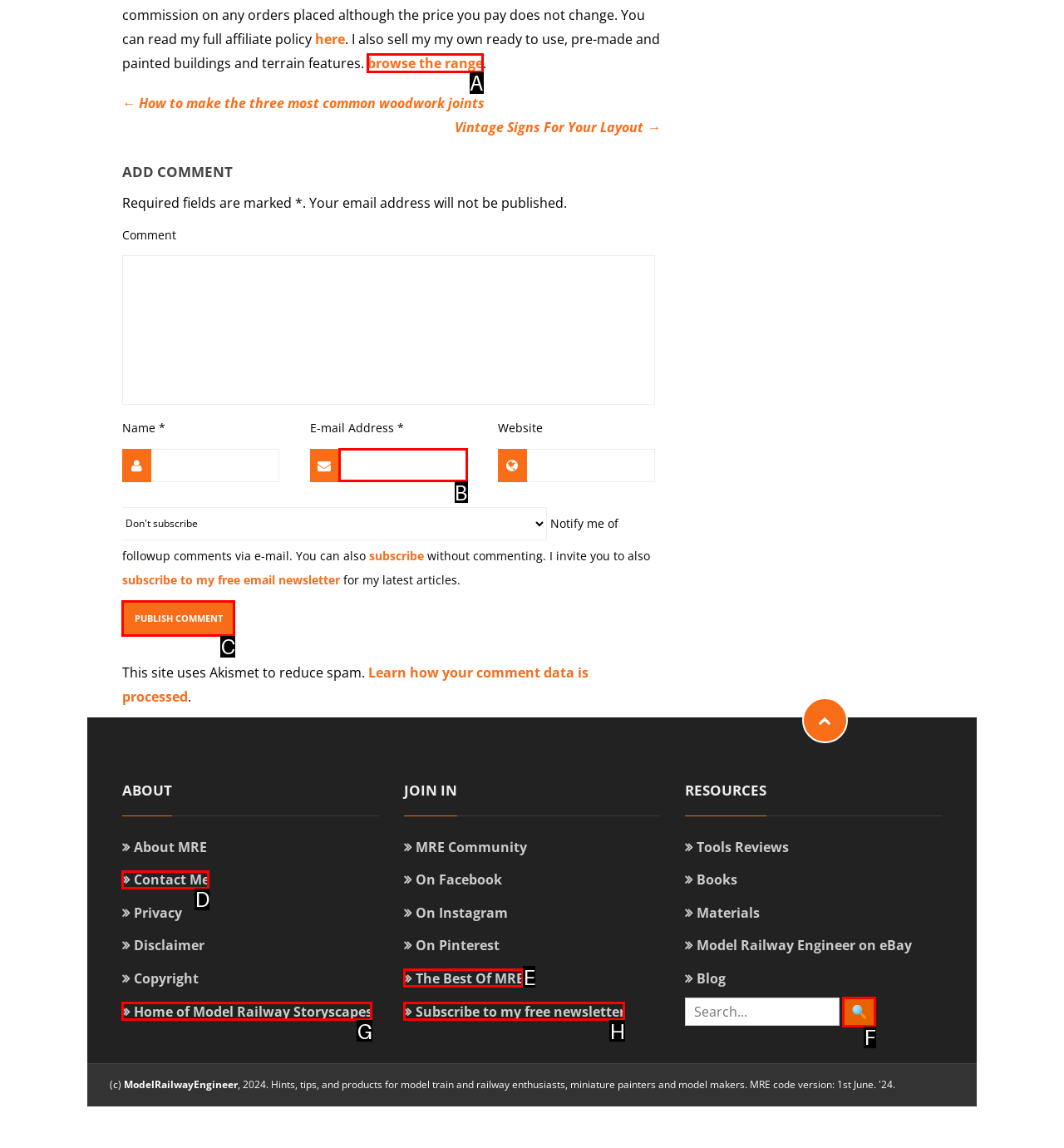Which letter corresponds to the correct option to complete the task: Go to the previous post?
Answer with the letter of the chosen UI element.

None